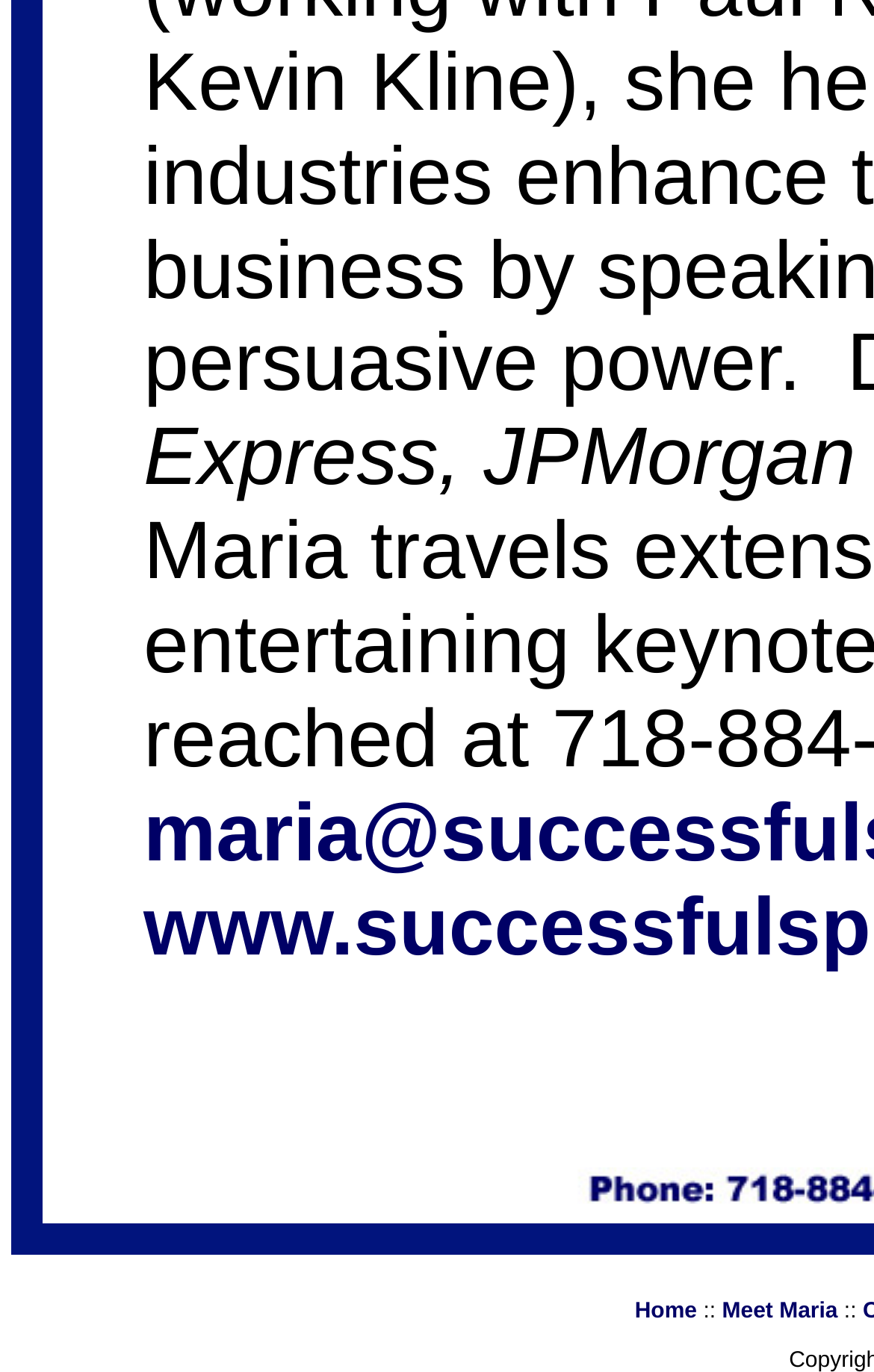Find the bounding box coordinates for the element described here: "alt="Goe List"".

None